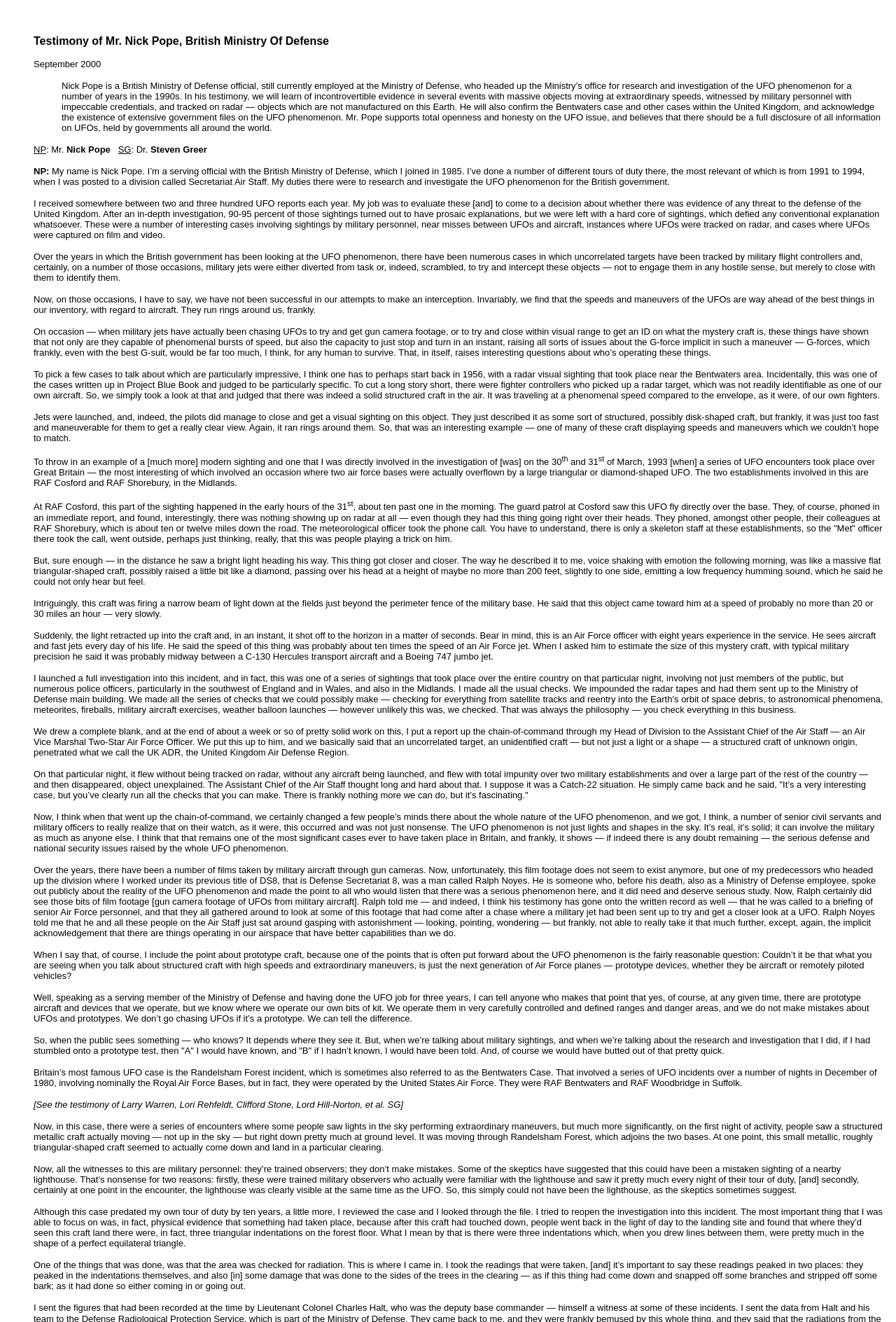Who is the author of the testimony? Analyze the screenshot and reply with just one word or a short phrase.

Nick Pope